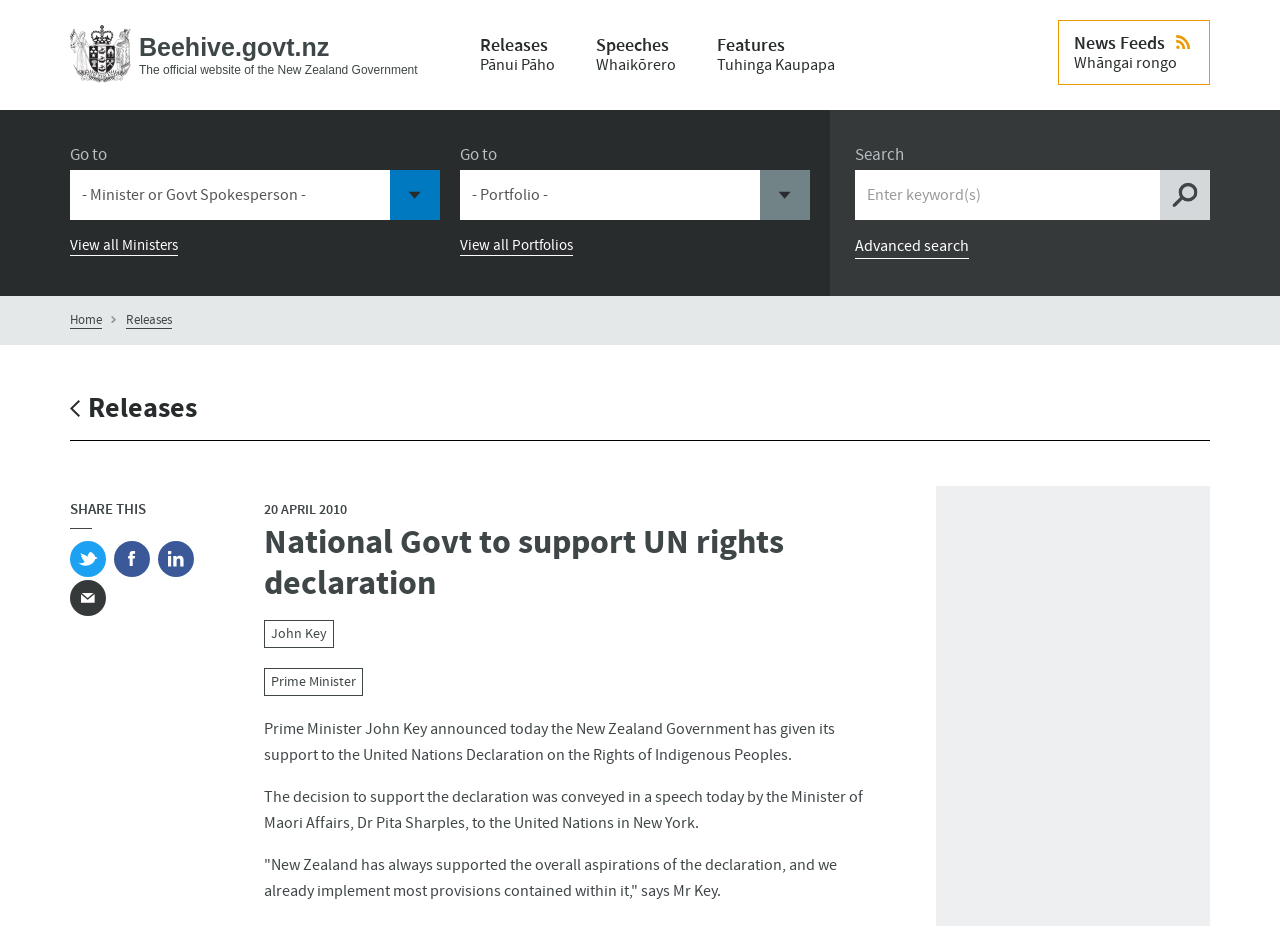Give a succinct answer to this question in a single word or phrase: 
What is the purpose of the textbox in the top right corner?

Search